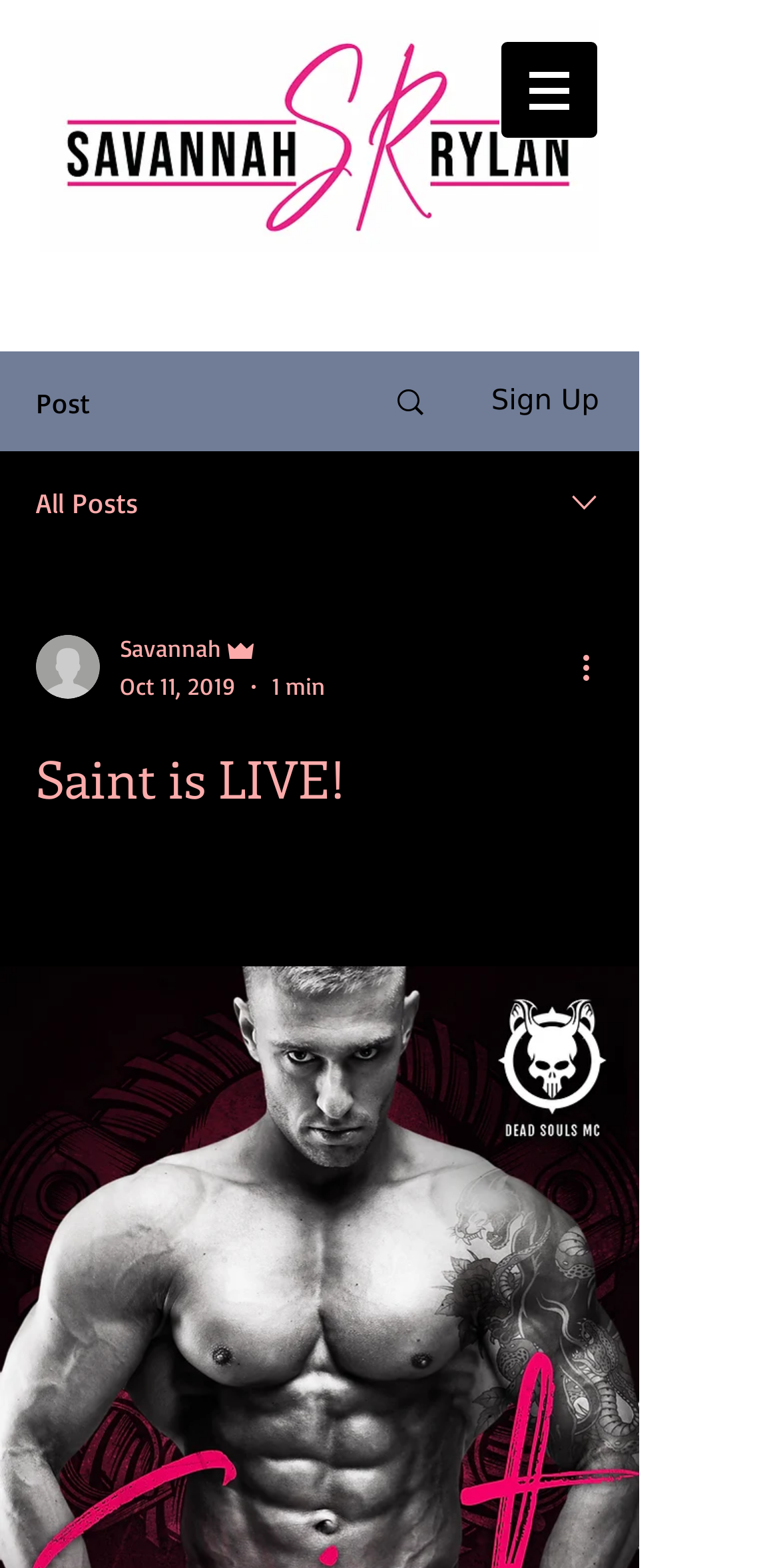Please find and generate the text of the main header of the webpage.

Saint is LIVE!